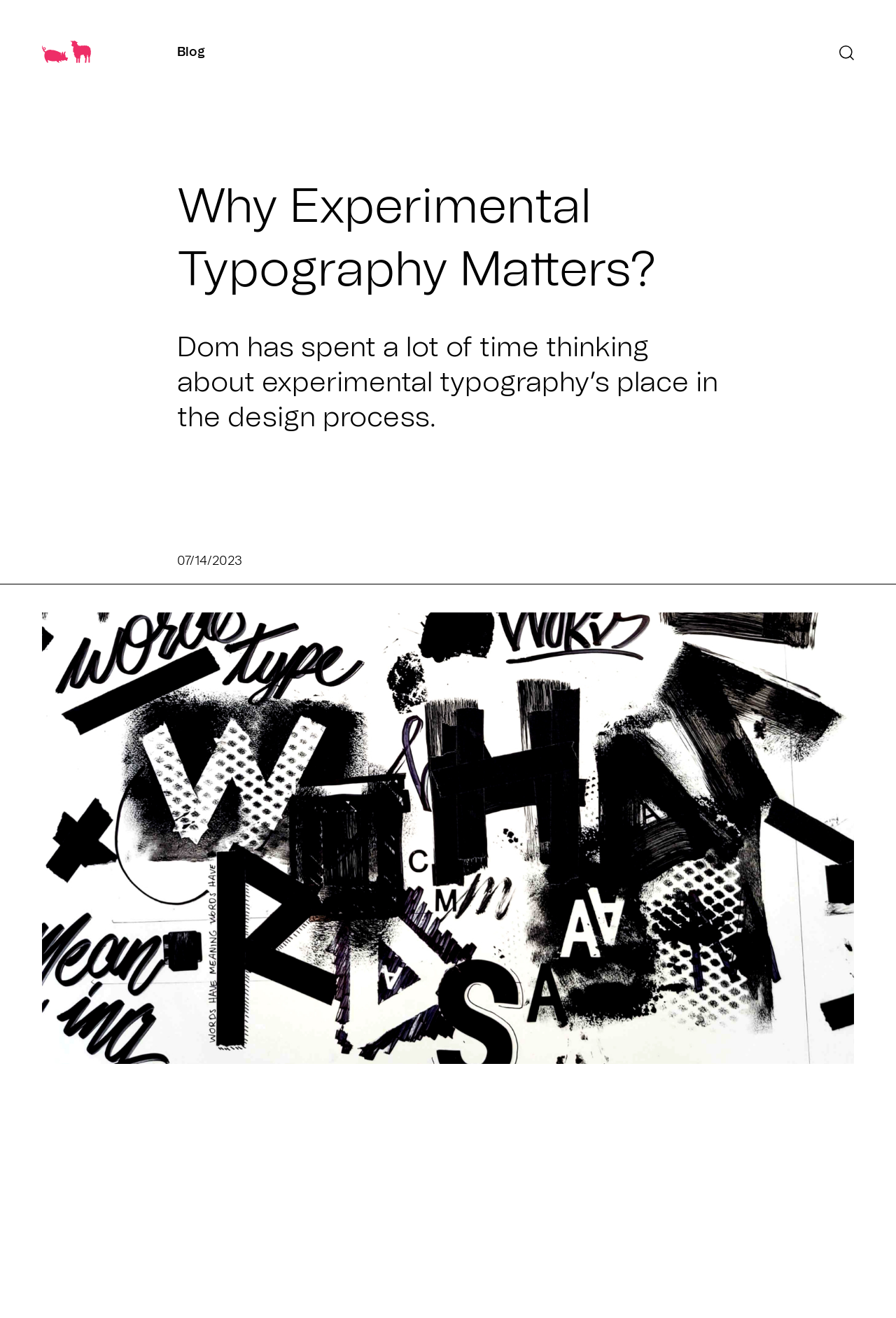What is the name of the blog?
Offer a detailed and full explanation in response to the question.

I found the answer by looking at the heading element with the text 'Blog' and its corresponding link element with the text 'Hambly & Woolley'.